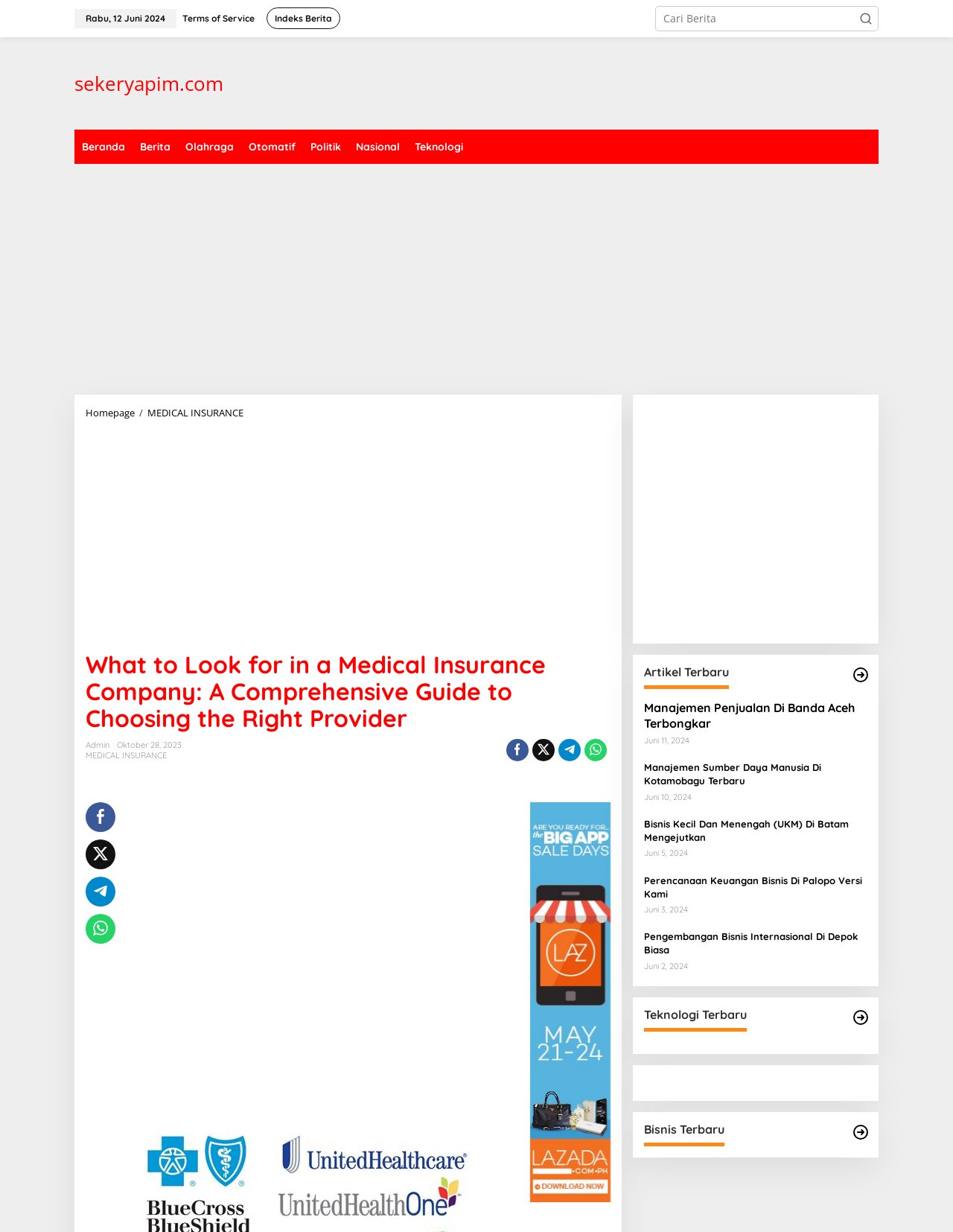Describe all the key features of the webpage in detail.

This webpage appears to be a news article or blog post about medical insurance, specifically a comprehensive guide to choosing the right provider. At the top of the page, there is a date "Rabu, 12 Juni 2024" and several links to terms of service, indeks berita, and sekeryapim.com. Below that, there is a search bar with a submit button.

On the left side of the page, there are several links to different categories such as Beranda, Berita, Olahraga, Ototmatis, Politik, Nasional, and Teknologi. Below these links, there is an advertisement iframe.

The main content of the page is a comprehensive guide to choosing the right medical insurance provider. The title of the article is "What to Look for in a Medical Insurance Company: A Comprehensive Guide to Choosing the Right Provider". Below the title, there are several links to share the article on social media platforms such as Twitter, Telegram, and WhatsApp.

On the right side of the page, there are several iframes with advertisements. There is also a banner image with a size of 120x600.

At the bottom of the page, there are several news articles or blog posts with titles and dates. The titles include "Manajemen Penjualan Di Banda Aceh Terbongkar", "Manajemen Sumber Daya Manusia Di Kotamobagu Terbaru", and "Bisnis Kecil Dan Menengah (UKM) Di Batam Mengejutkan". Each article has a date below the title, ranging from Juni 11, 2024 to Juni 2, 2024.

There are also several headings that categorize the articles, such as "Artikel Terbaru", "Teknologi Terbaru", and "Bisnis Terbaru". Each category has a link to "Tautan ke: #".